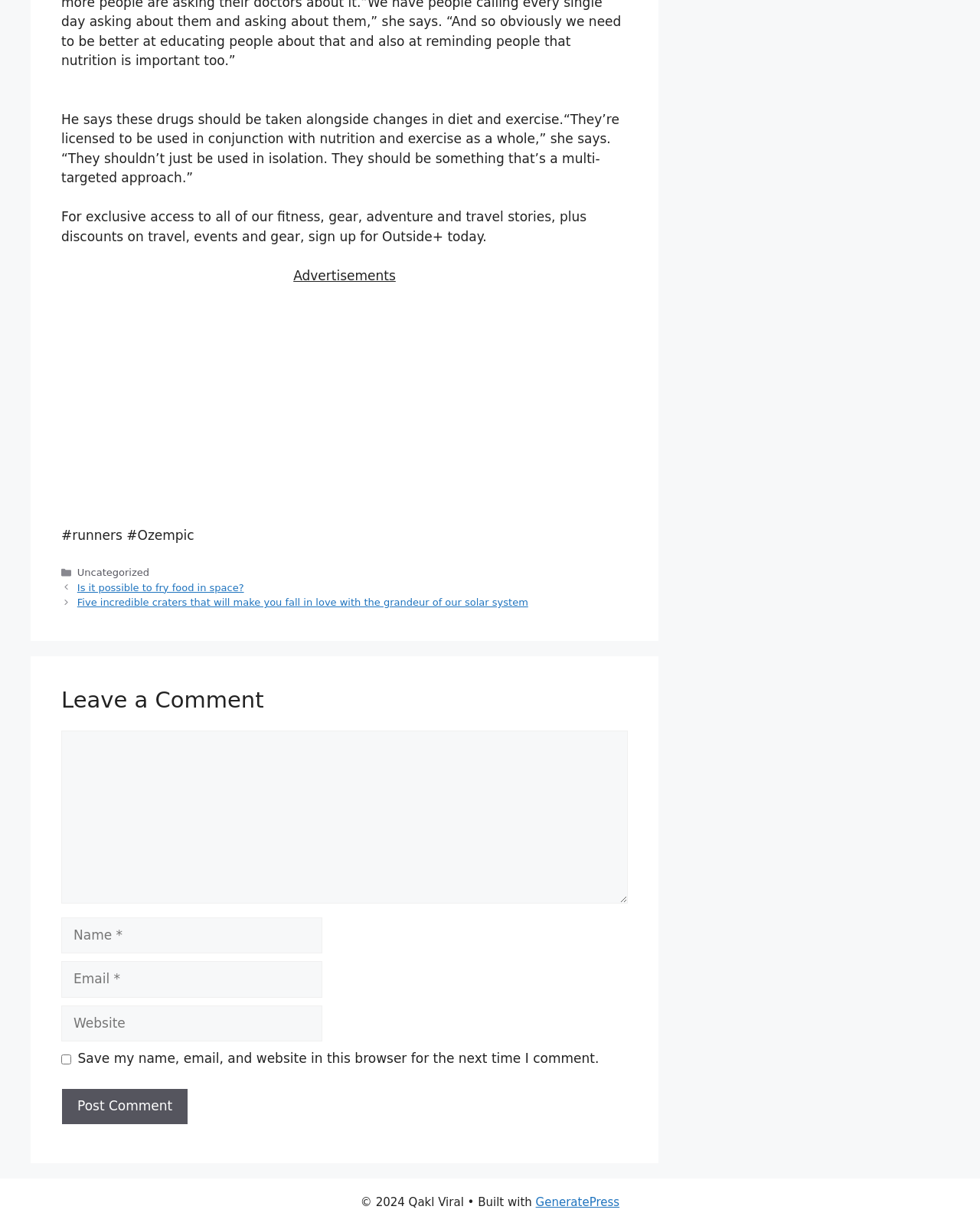Find the bounding box coordinates for the HTML element described in this sentence: "parent_node: Comment name="email" placeholder="Email *"". Provide the coordinates as four float numbers between 0 and 1, in the format [left, top, right, bottom].

[0.062, 0.784, 0.329, 0.814]